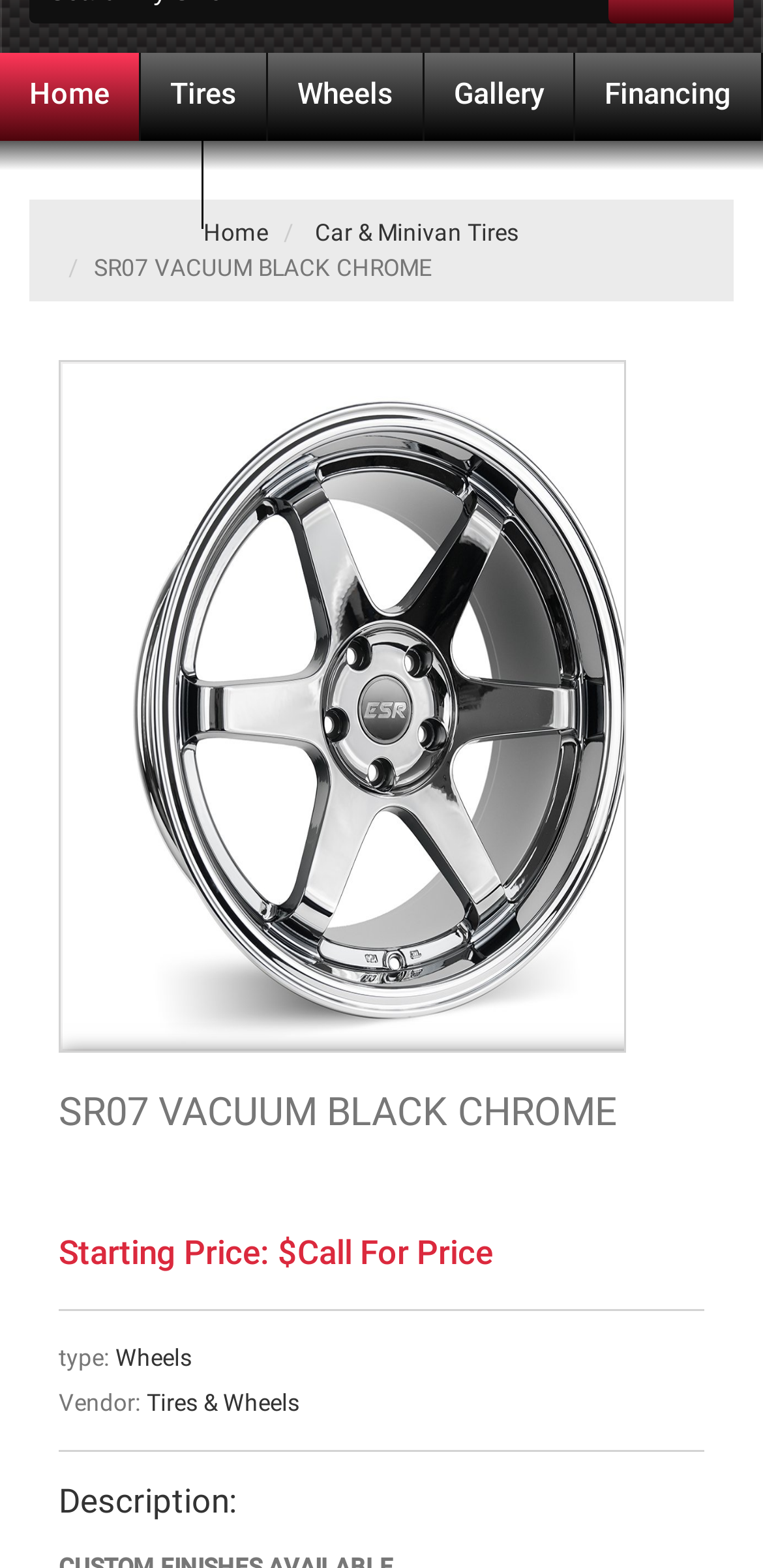Based on the provided description, "Car & Minivan Tires", find the bounding box of the corresponding UI element in the screenshot.

[0.413, 0.14, 0.679, 0.157]